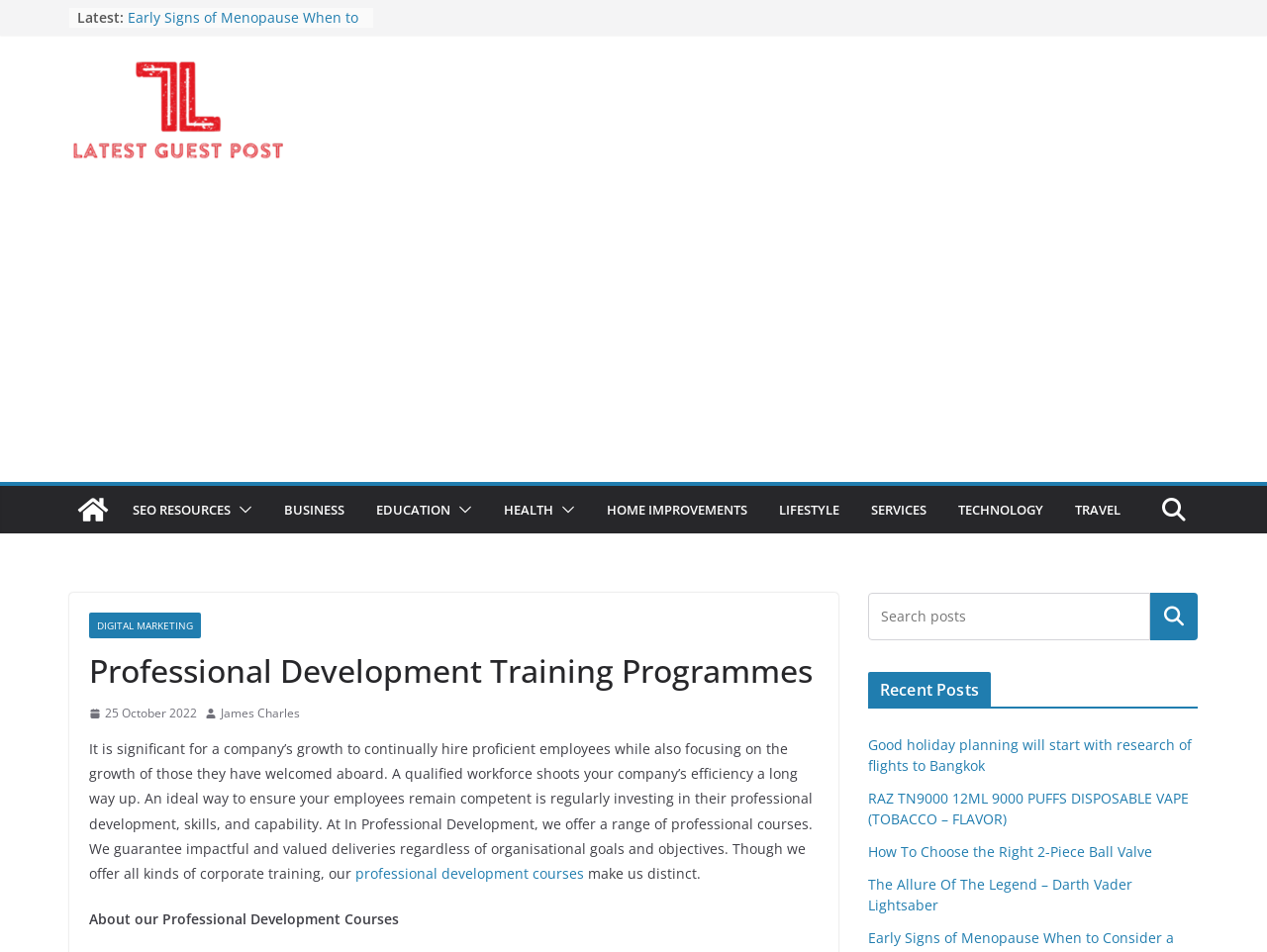Articulate a complete and detailed caption of the webpage elements.

The webpage is a blog website called "Latestguestpost" that provides information on multiple niches such as Tech, Business, Education, Sports, Home, and Lifestyle. At the top, there is a logo of "Latestguestpost" on the left, followed by a list of links to various articles, including "Early Signs of Menopause When to Consider a Home Test Kit", "Good holiday planning will start with research of flights to Bangkok", and "The Allure Of The Legend – Darth Vader Lightsaber". 

Below the list of articles, there is an advertisement iframe on the left, taking up most of the width of the page. On the right, there are several links to different categories, including "SEO RESOURCES", "BUSINESS", "EDUCATION", "HEALTH", "HOME IMPROVEMENTS", "LIFESTYLE", "SERVICES", "TECHNOLOGY", and "TRAVEL". Each category has a corresponding button with an image.

Further down, there is a section with a heading "Professional Development Training Programmes" and a link to "DIGITAL MARKETING". Below this, there is a paragraph of text discussing the importance of professional development for companies, followed by a link to "professional development courses". 

On the right side of the page, there is a section with a heading "Recent Posts" and a list of links to recent articles, including "Good holiday planning will start with research of flights to Bangkok" and "The Allure Of The Legend – Darth Vader Lightsaber". At the bottom, there is a search box with a "Search" button.